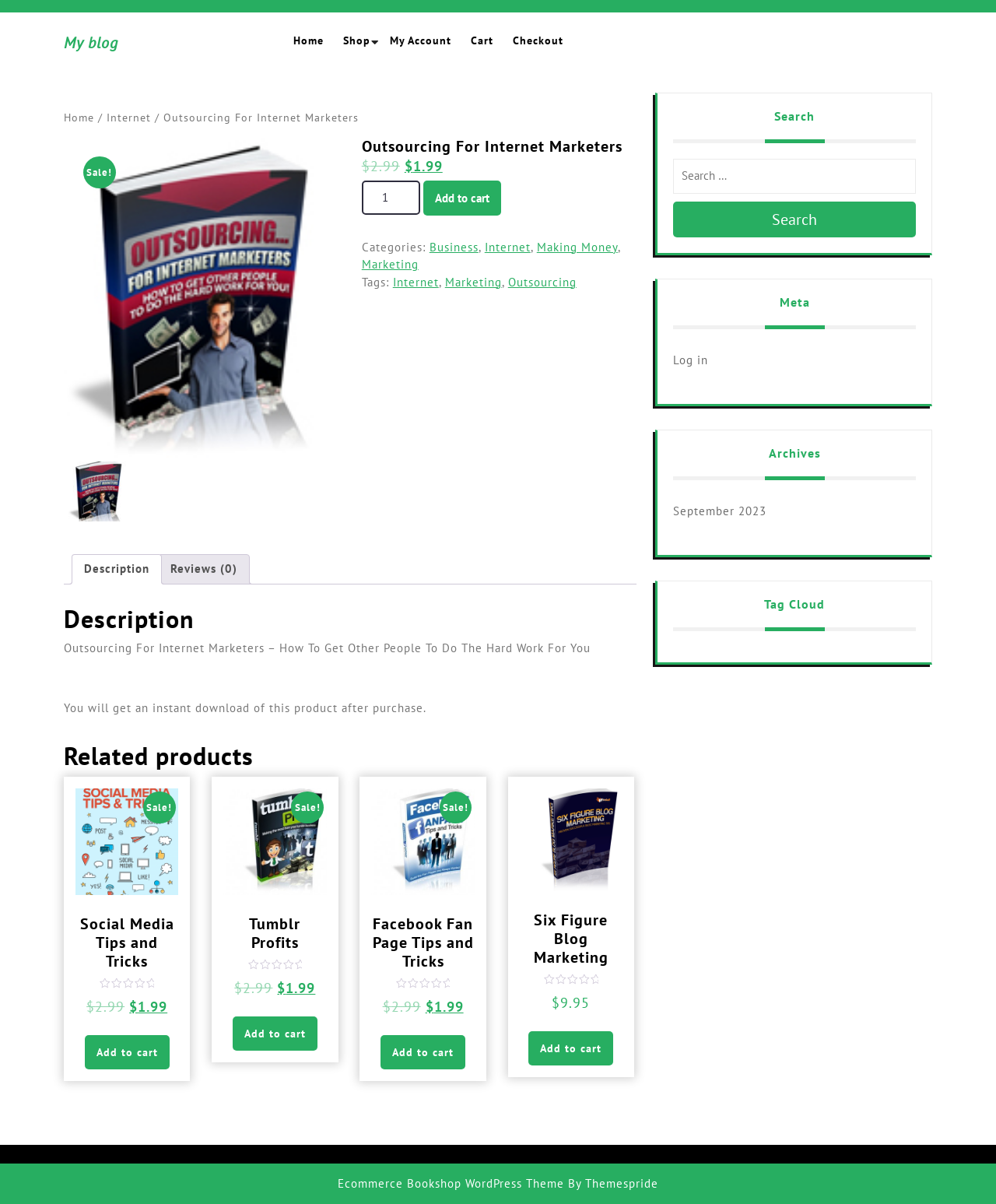Find the bounding box coordinates of the clickable region needed to perform the following instruction: "Click on the 'Home' link". The coordinates should be provided as four float numbers between 0 and 1, i.e., [left, top, right, bottom].

[0.295, 0.027, 0.325, 0.041]